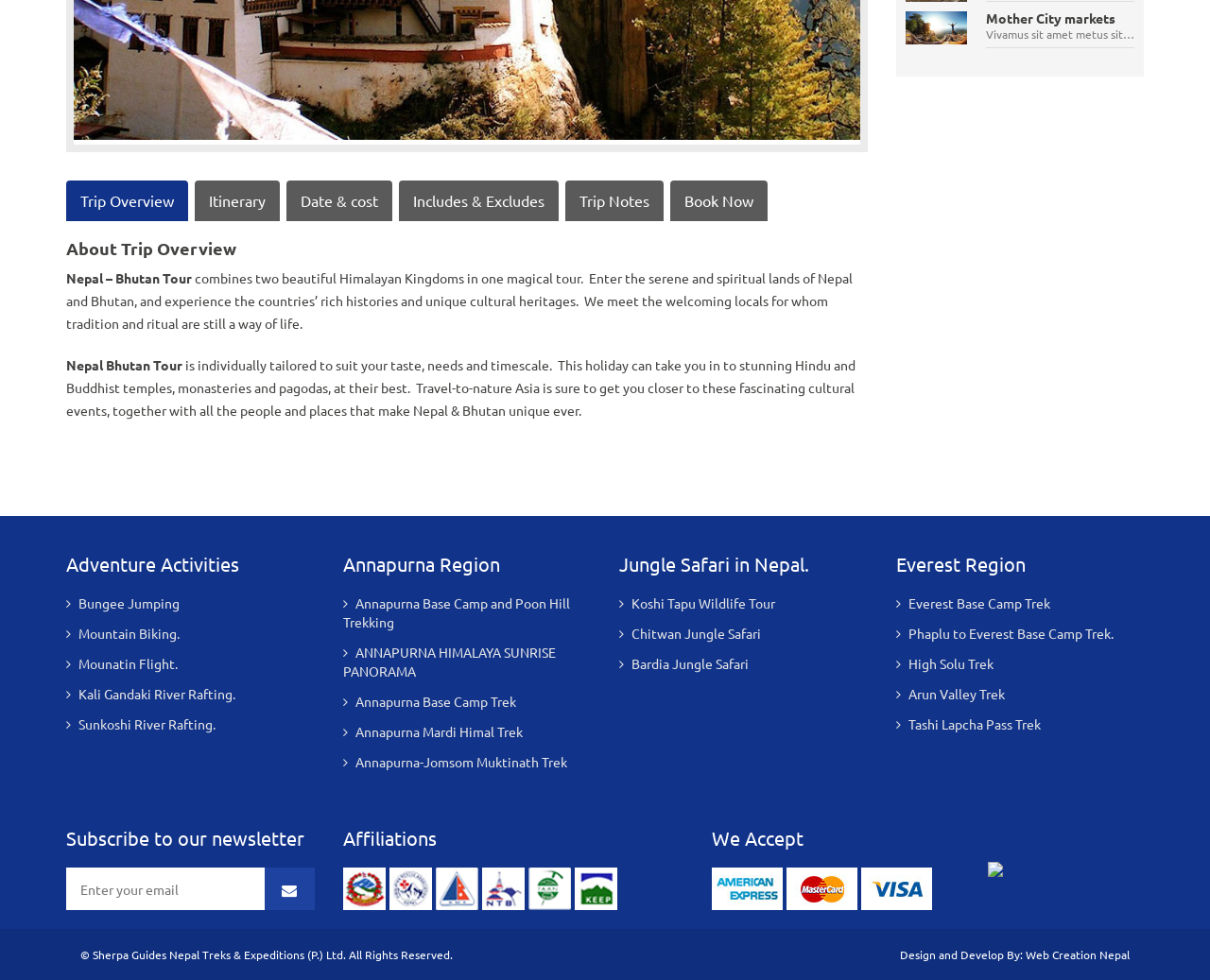Please find the bounding box coordinates of the element's region to be clicked to carry out this instruction: "View 'Annapurna Base Camp and Poon Hill Trekking'".

[0.283, 0.607, 0.471, 0.644]